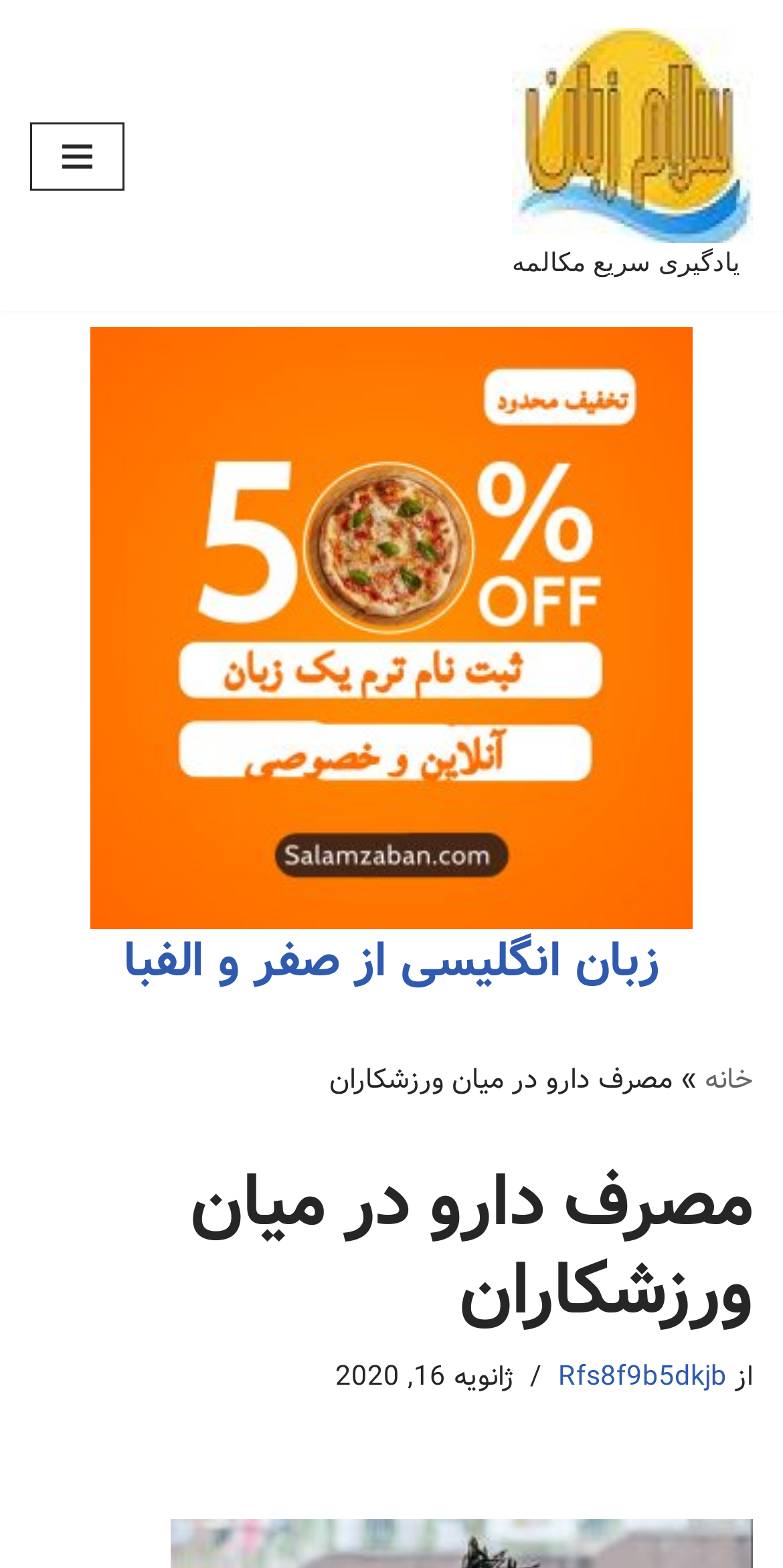For the element described, predict the bounding box coordinates as (top-left x, top-left y, bottom-right x, bottom-right y). All values should be between 0 and 1. Element description: Rfs8f9b5dkjb

[0.713, 0.865, 0.928, 0.892]